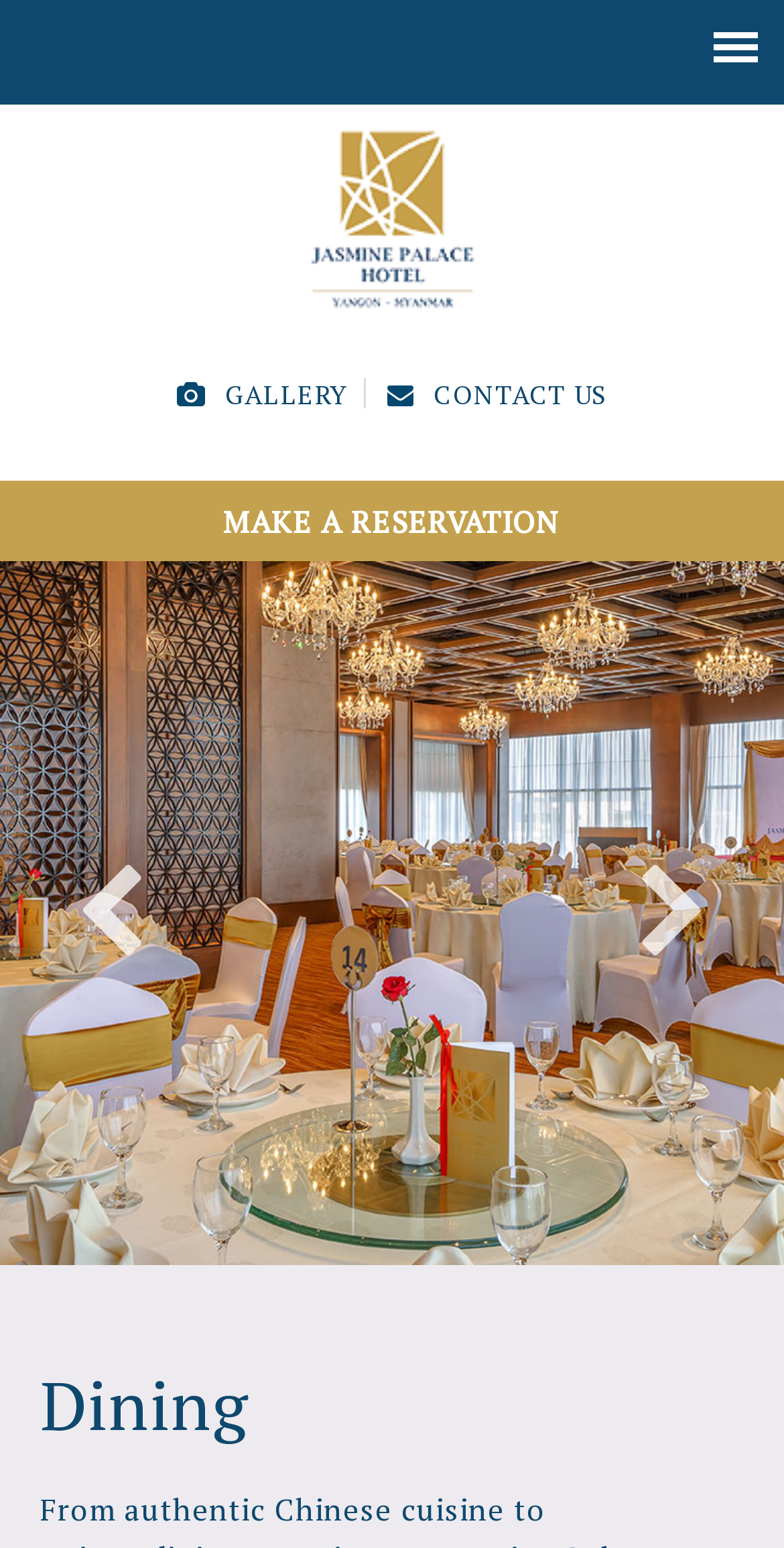What is the theme of the webpage?
Use the screenshot to answer the question with a single word or phrase.

Dining